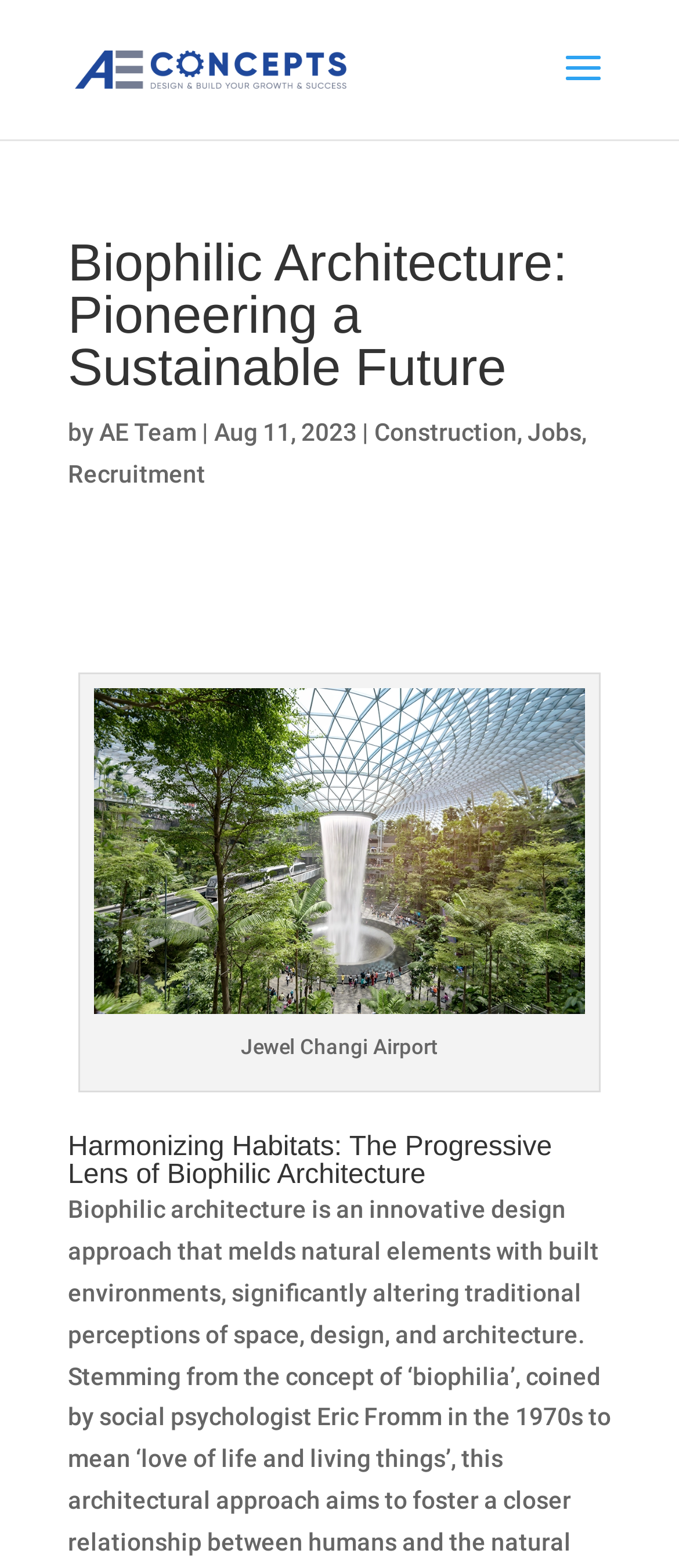Extract the bounding box coordinates for the UI element described by the text: "Jobs". The coordinates should be in the form of [left, top, right, bottom] with values between 0 and 1.

[0.777, 0.267, 0.856, 0.284]